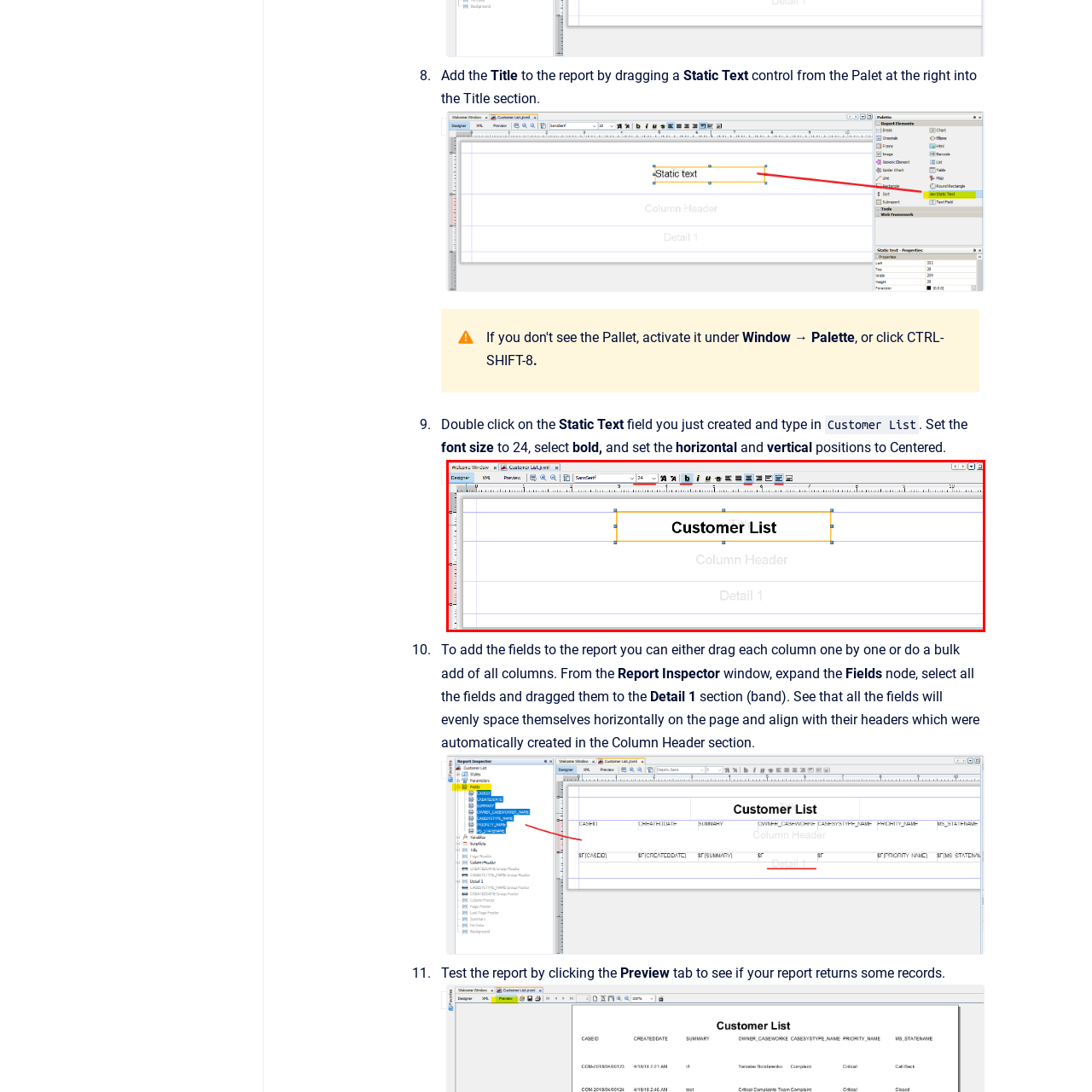Provide a comprehensive description of the image contained within the red rectangle.

The image displays a layout design interface, specifically for creating a report titled "Customer List." In this layout, the title is prominently featured at the top in bold, black text within an orange border, emphasizing its significance. Below the title, there are two labeled sections: "Column Header" and "Detail 1," indicating where data will be organized and displayed in the report. The overall layout is structured to facilitate clear data presentation, with gridlines or guidelines visible, aiding in the alignment of elements for a professional finish. The design likely belongs to a report generation tool, intended for users to visually arrange report components effectively.